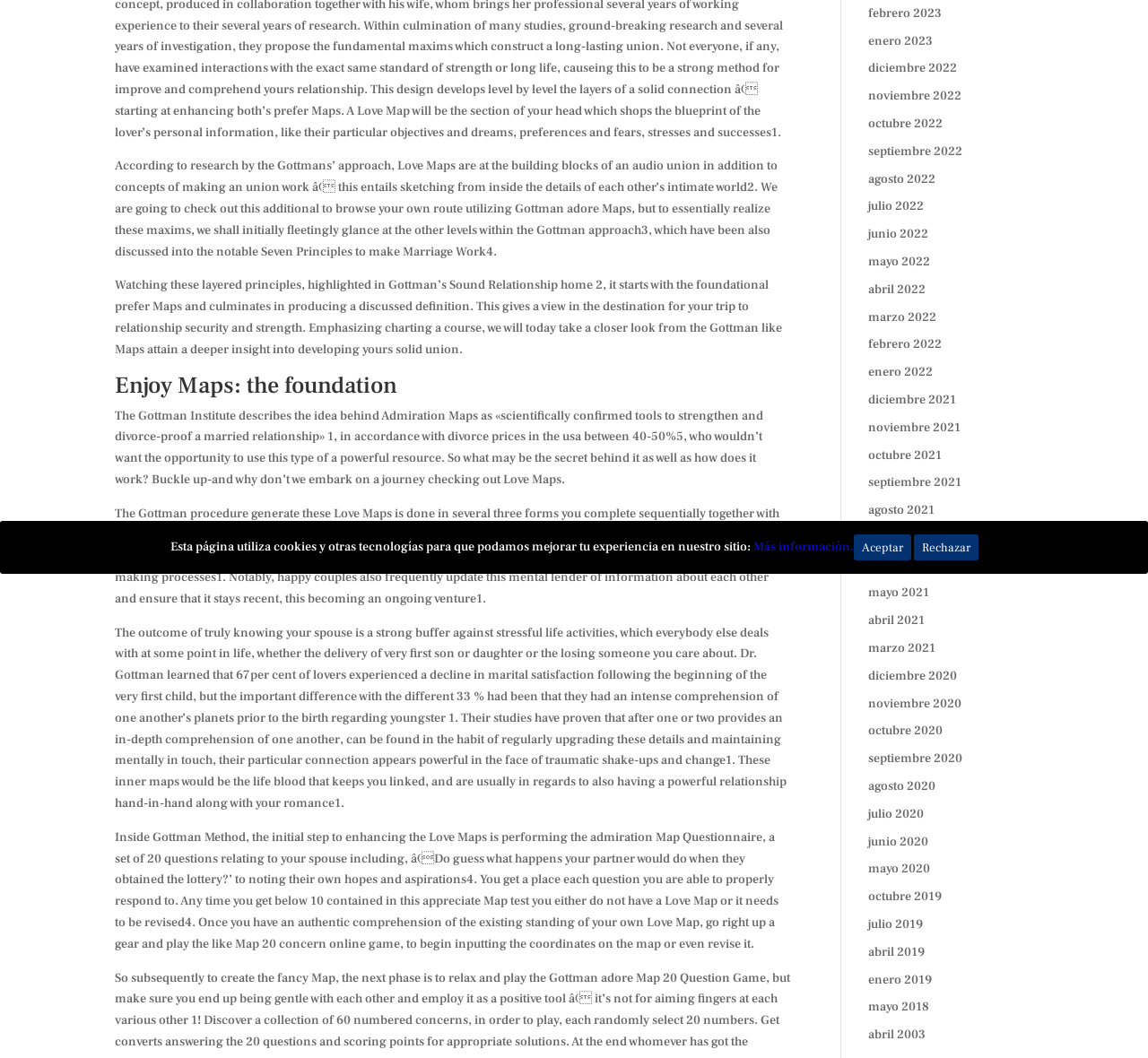Given the element description mayo 2020, predict the bounding box coordinates for the UI element in the webpage screenshot. The format should be (top-left x, top-left y, bottom-right x, bottom-right y), and the values should be between 0 and 1.

[0.756, 0.814, 0.81, 0.829]